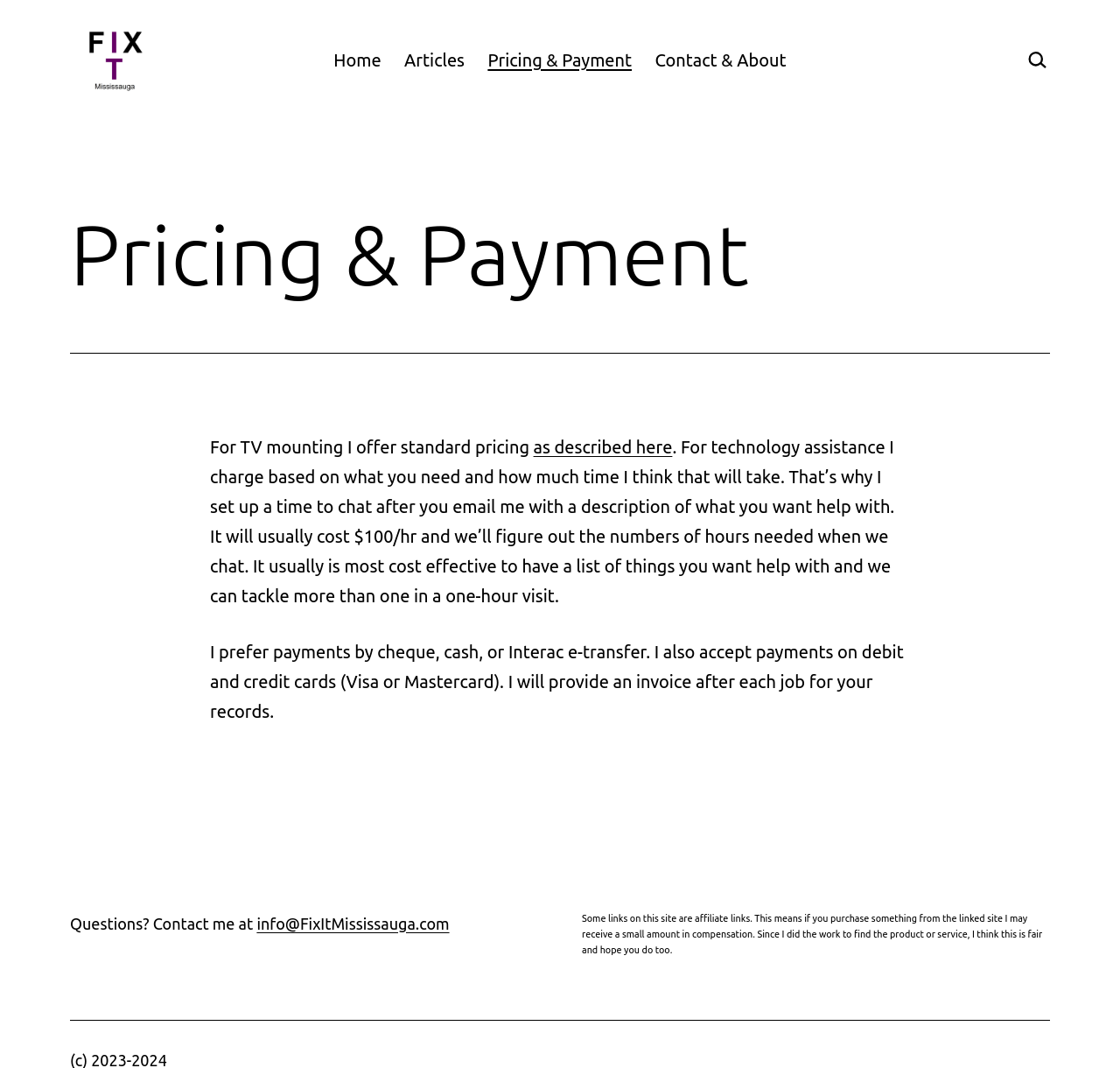How can I contact the author?
Look at the screenshot and give a one-word or phrase answer.

info@FixItMississauga.com